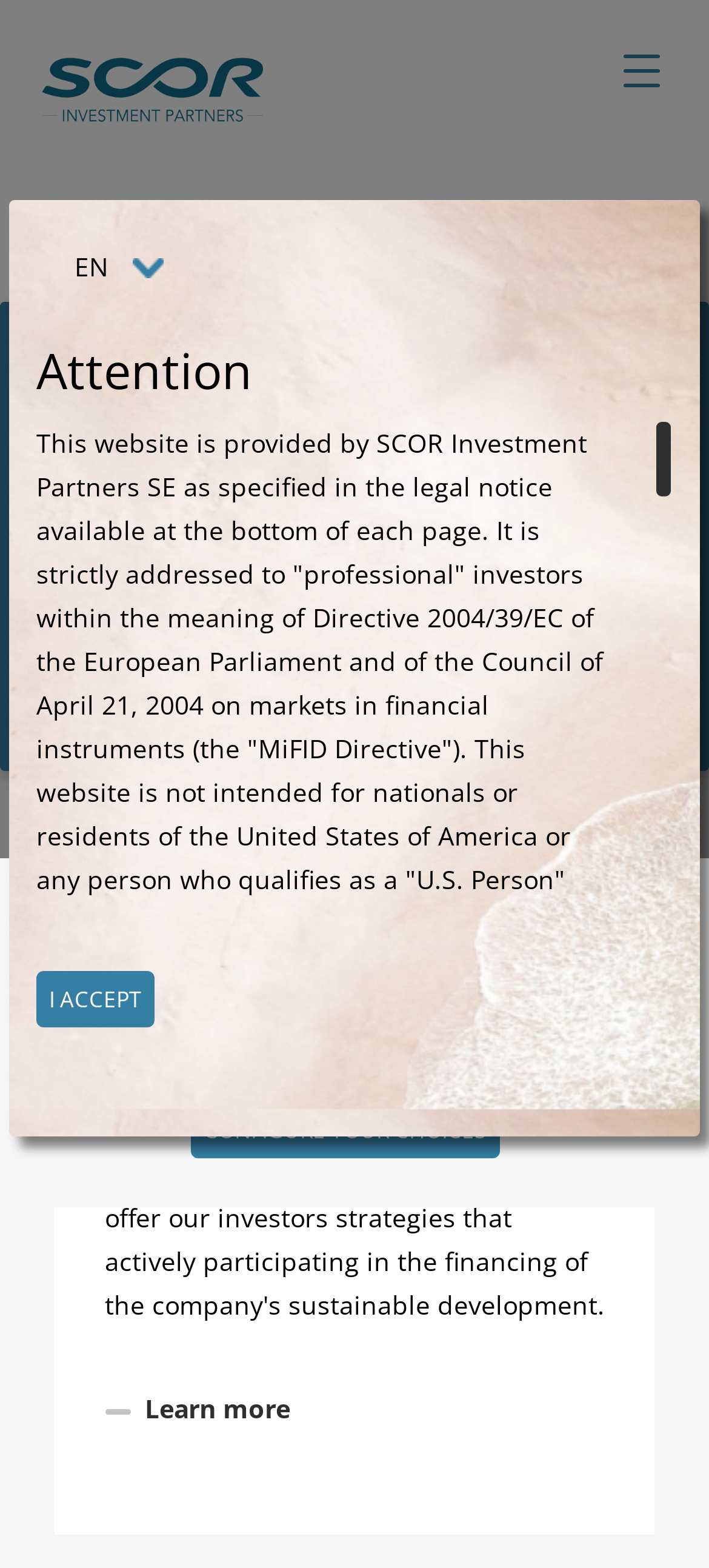Please identify the bounding box coordinates of the clickable area that will allow you to execute the instruction: "Click the 'Close' button".

[0.89, 0.194, 0.997, 0.246]